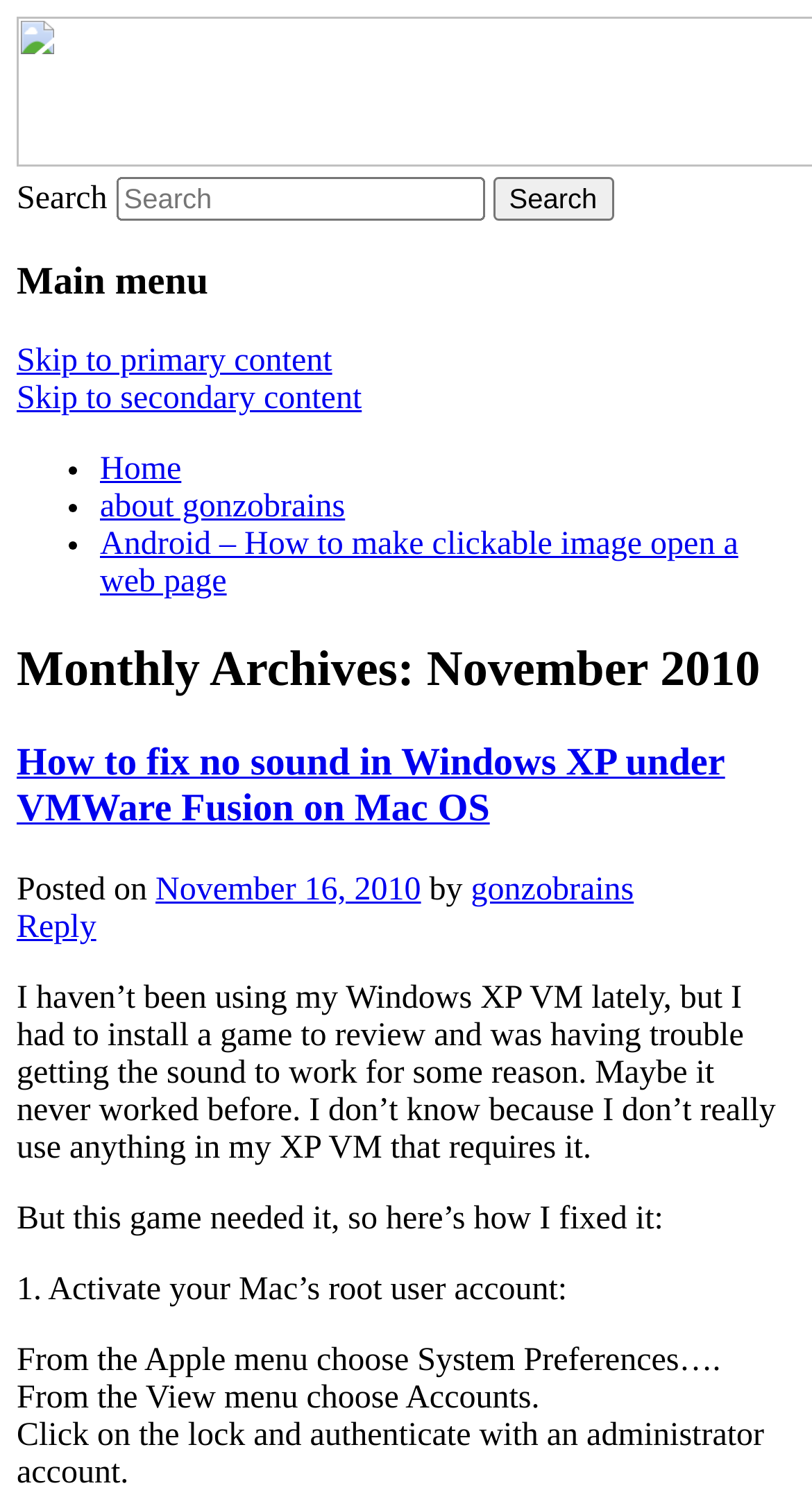How many links are in the main menu?
Give a single word or phrase as your answer by examining the image.

3